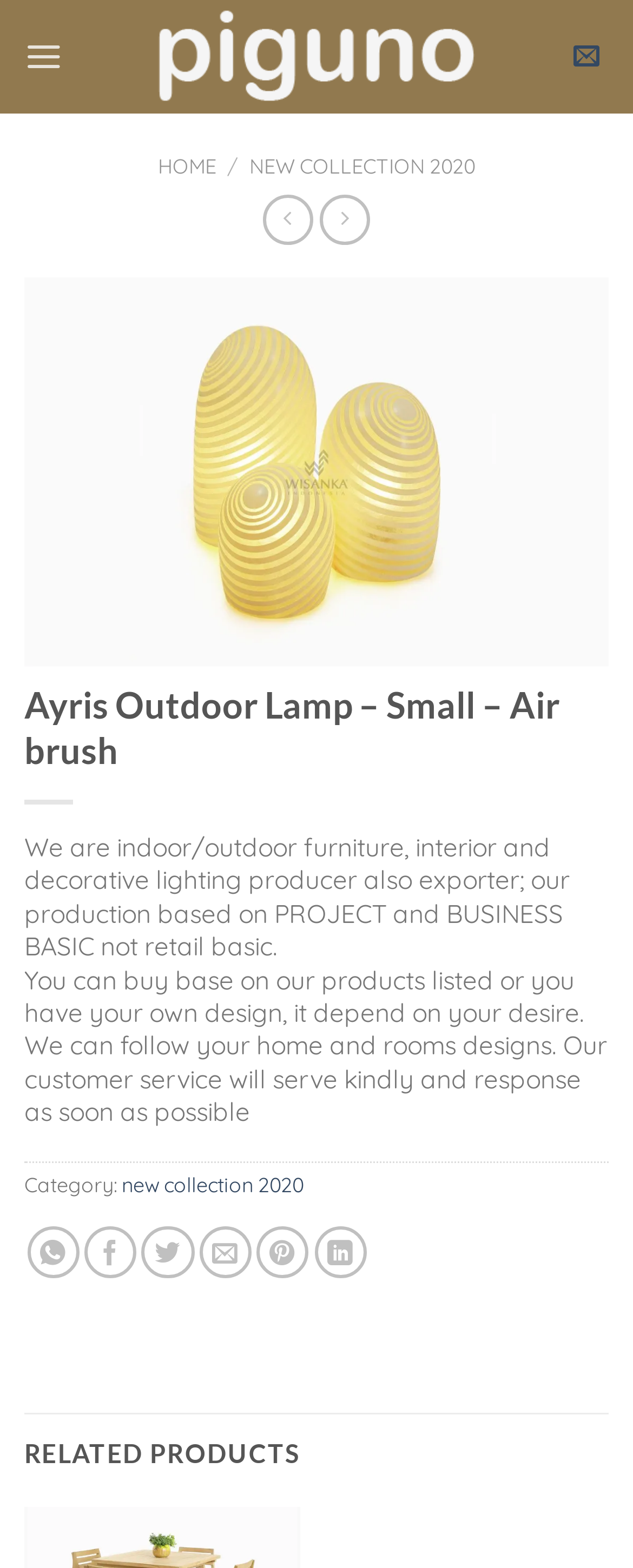What is the name of the product shown on this page?
Based on the image, give a concise answer in the form of a single word or short phrase.

Ayris Outdoor Lamp